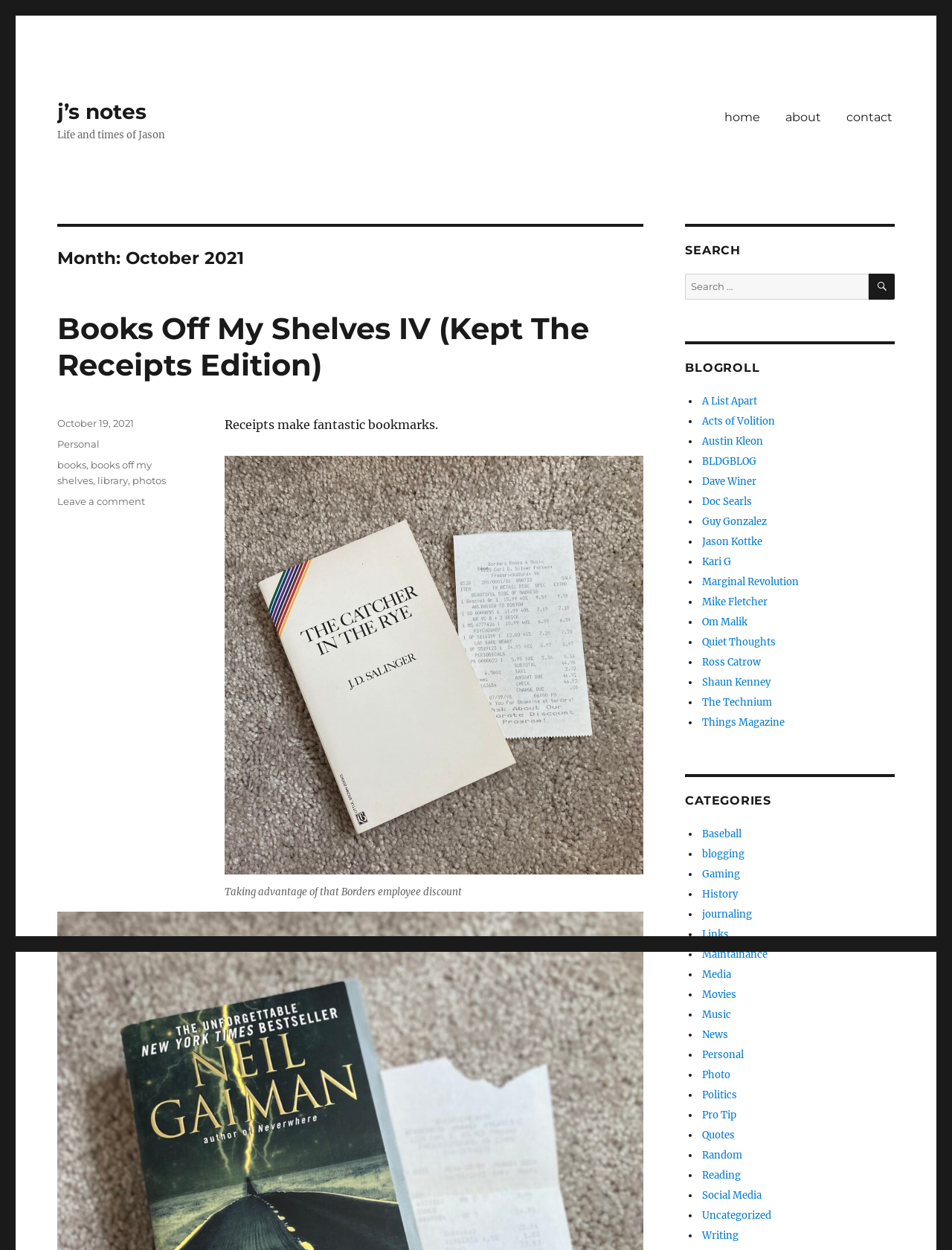Find the bounding box coordinates of the element you need to click on to perform this action: 'click the 'home' link'. The coordinates should be represented by four float values between 0 and 1, in the format [left, top, right, bottom].

[0.75, 0.081, 0.809, 0.106]